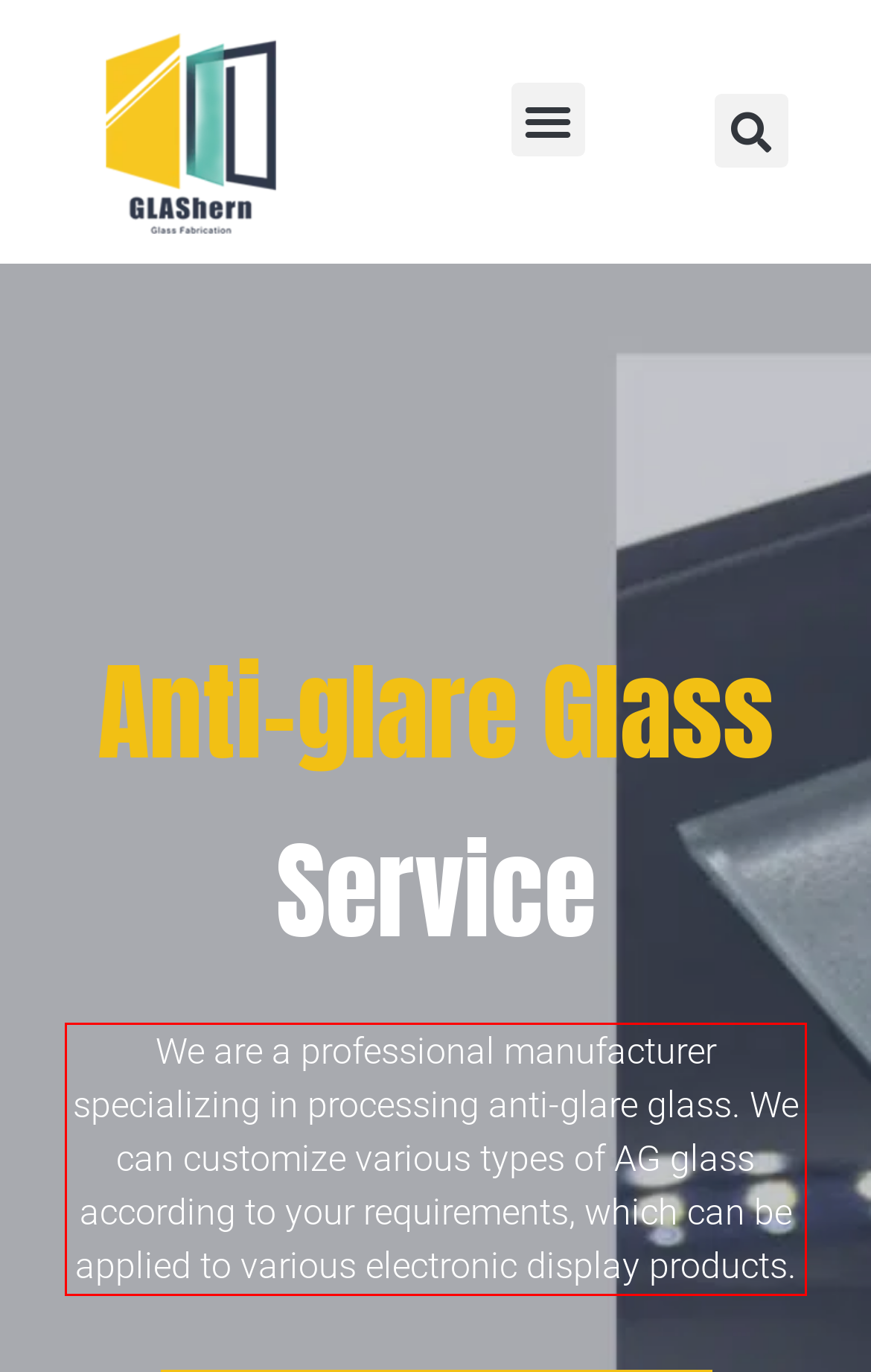Analyze the screenshot of the webpage and extract the text from the UI element that is inside the red bounding box.

We are a professional manufacturer specializing in processing anti-glare glass. We can customize various types of AG glass according to your requirements, which can be applied to various electronic display products.